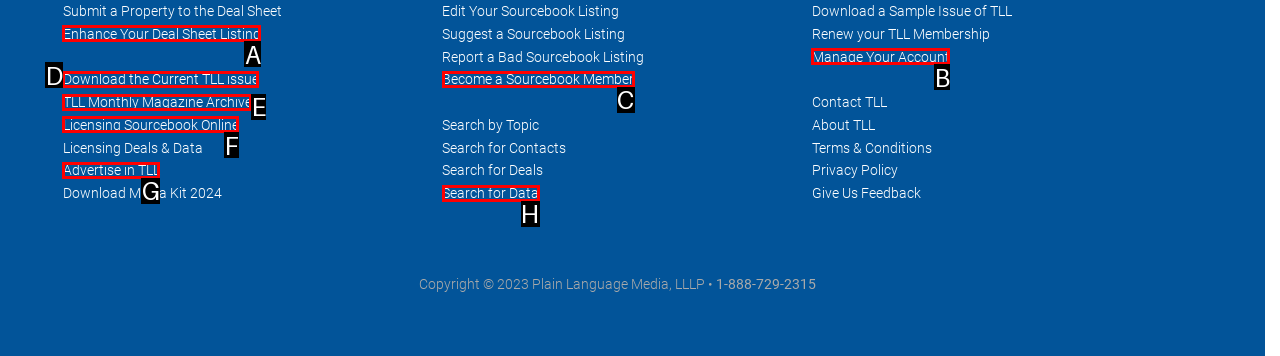What letter corresponds to the UI element to complete this task: Download the current TLL issue
Answer directly with the letter.

D